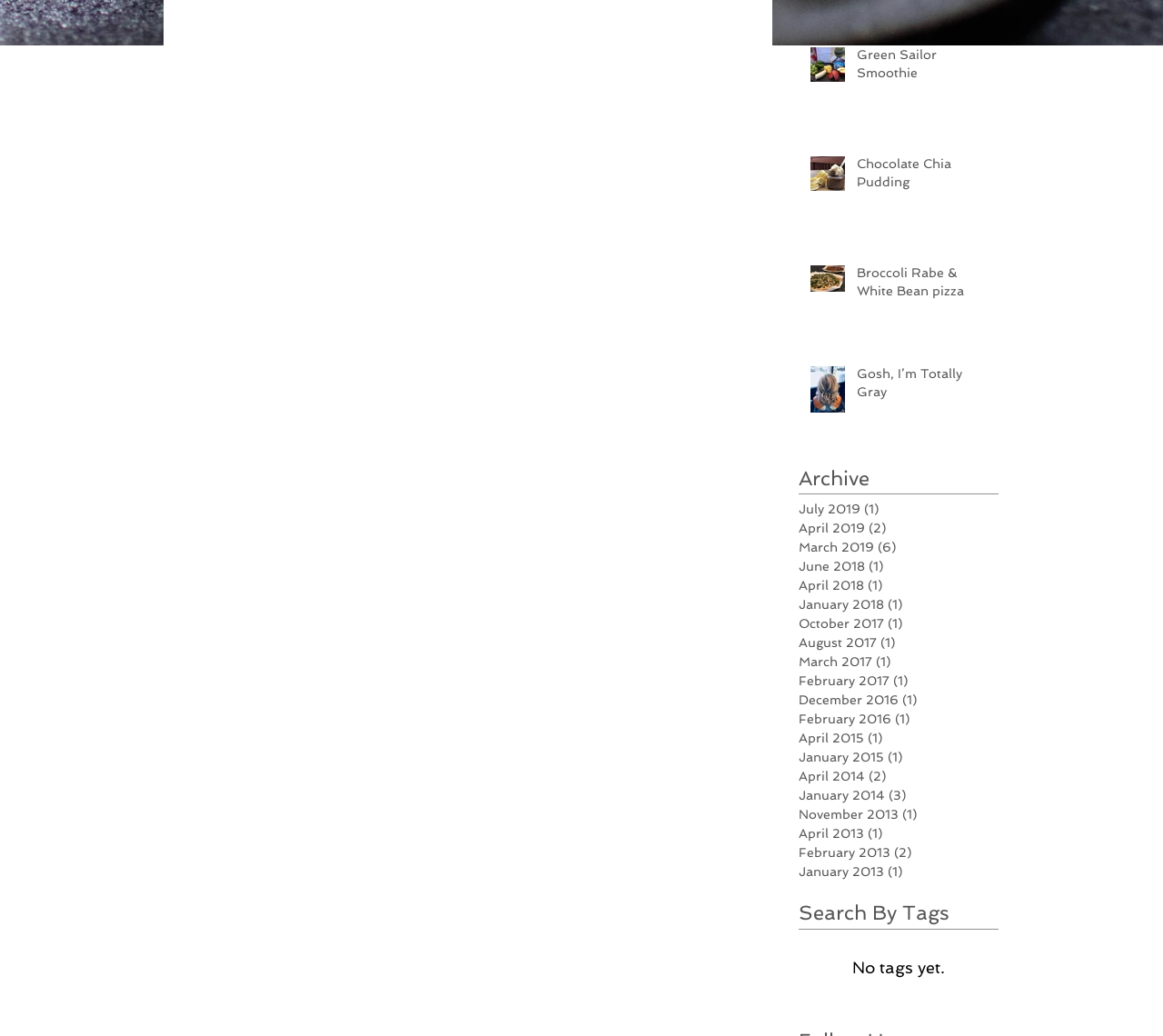From the webpage screenshot, predict the bounding box coordinates (top-left x, top-left y, bottom-right x, bottom-right y) for the UI element described here: Chocolate Chia Pudding

[0.737, 0.15, 0.849, 0.192]